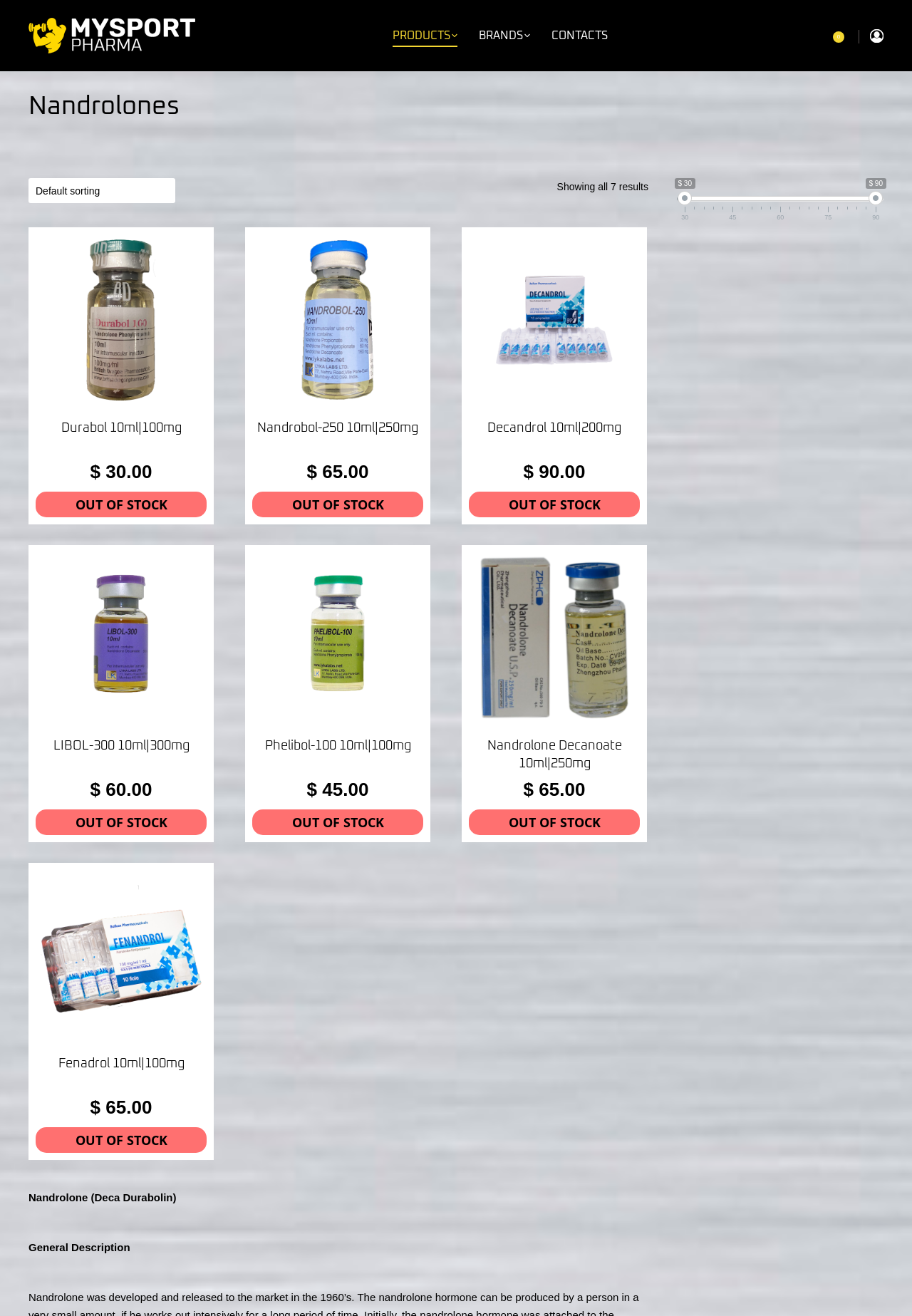Examine the screenshot and answer the question in as much detail as possible: What is the website's main category?

Based on the webpage's content, it appears to be an online pharmacy or a website that sells pharmaceutical products, specifically anabolic steroids. The presence of product listings and descriptions, as well as the categories 'PRODUCTS' and 'BRANDS' in the menu, suggest that the website's main category is pharmaceuticals.